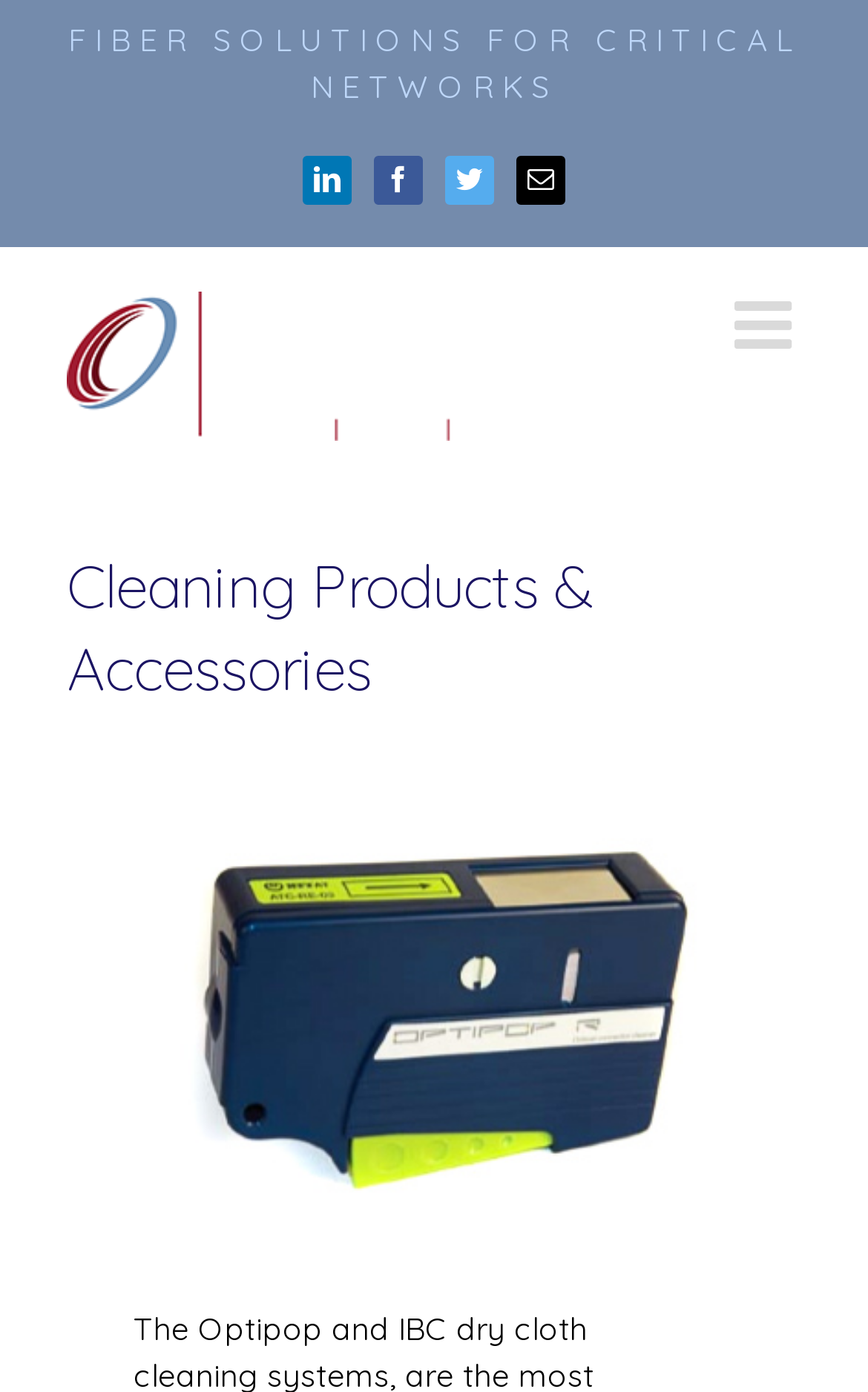Using the format (top-left x, top-left y, bottom-right x, bottom-right y), provide the bounding box coordinates for the described UI element. All values should be floating point numbers between 0 and 1: LinkedIn

[0.349, 0.112, 0.405, 0.147]